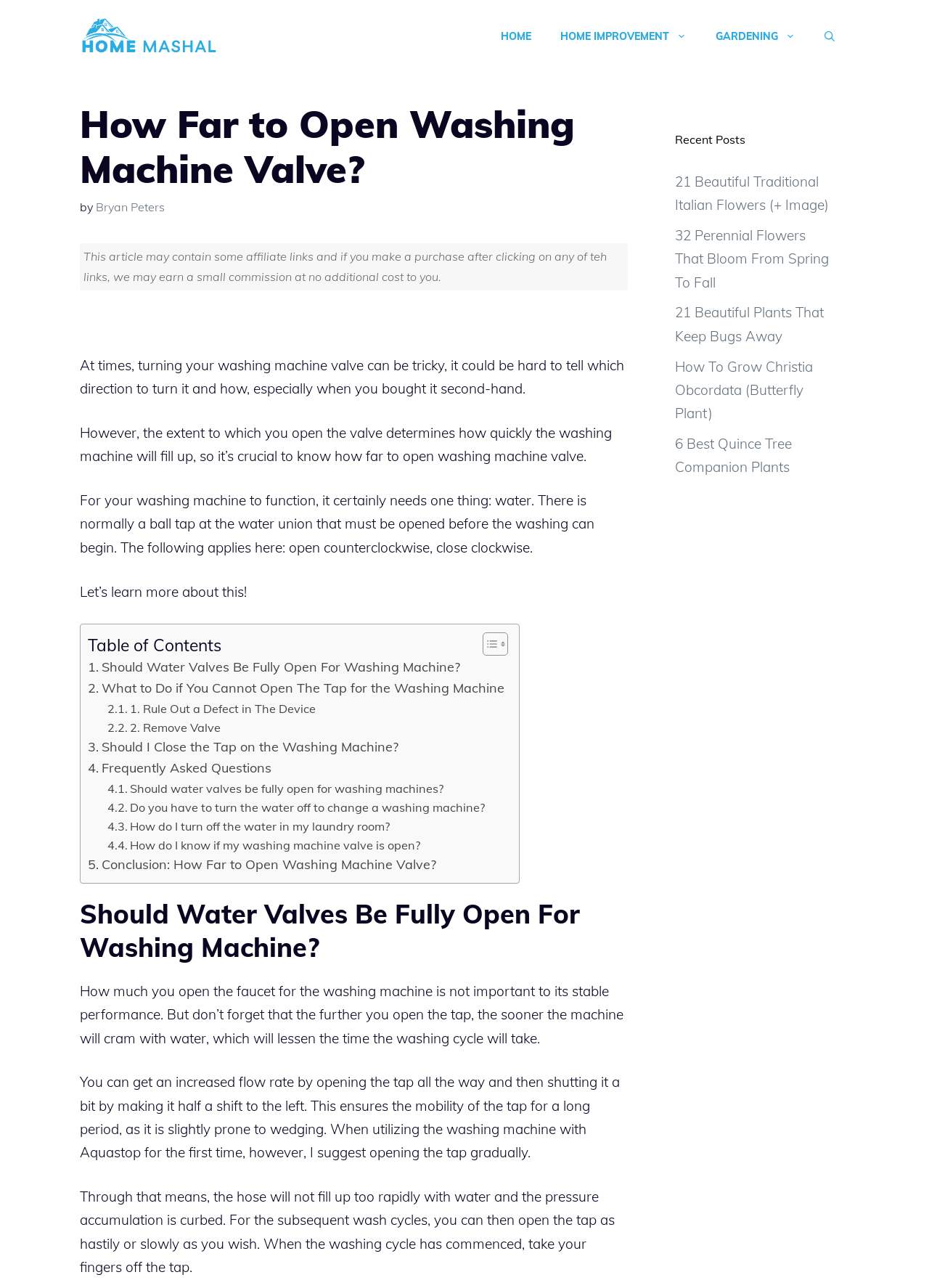Please locate and generate the primary heading on this webpage.

How Far to Open Washing Machine Valve?